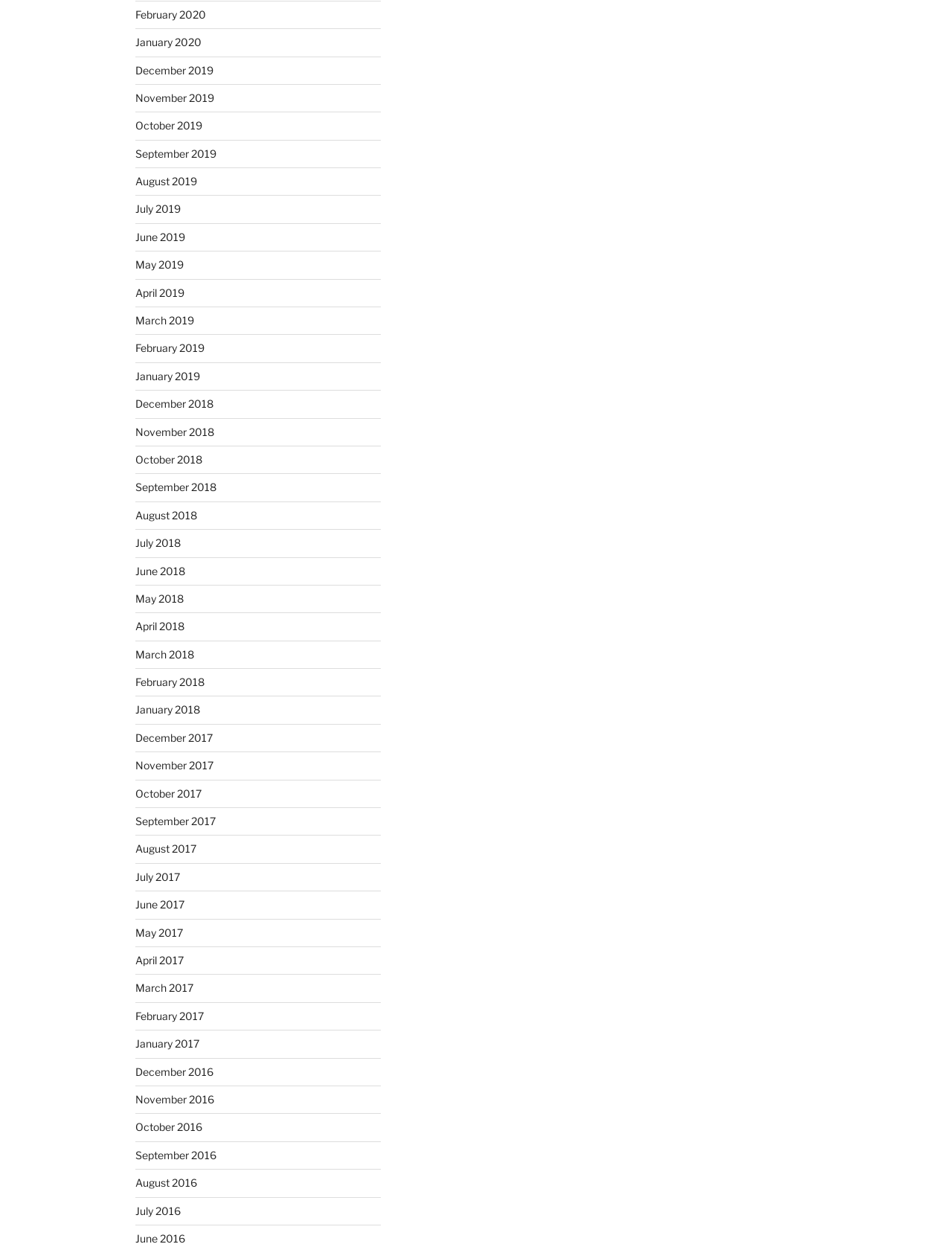Are there any months listed from 2015 or earlier?
Answer the question with a detailed explanation, including all necessary information.

I examined the list of links and did not find any months listed from 2015 or earlier. The earliest month listed is December 2016.